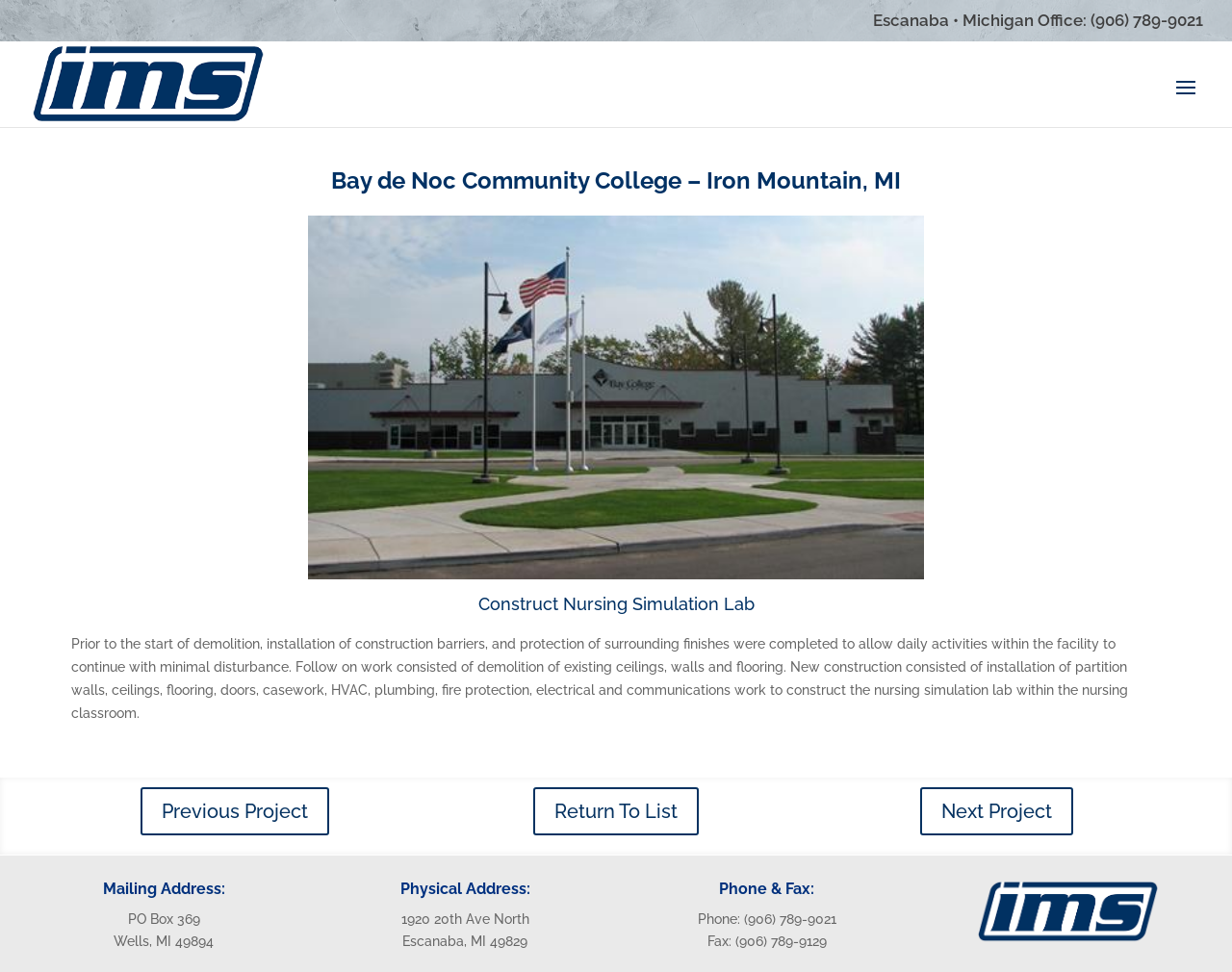How many previous projects are there?
Analyze the image and deliver a detailed answer to the question.

I found the number of previous projects by looking at the link '4 Previous Project' which is located at the bottom of the page.